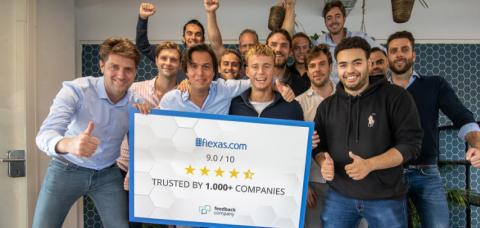Create an elaborate description of the image, covering every aspect.

The image captures a celebratory group photo of the flexas.com team, proudly showcasing their achievement of receiving 1,000 reviews. The team members stand together, some giving thumbs up, and they are positioned around a large sign that reads “flexas.com,” featuring a score of 9.0 out of 10 and the phrase “TRUSTED BY 1,000+ COMPANIES.” The atmosphere is joyful and triumphant, reflecting the pride of reaching this significant milestone in customer satisfaction. The backdrop includes green plants and a modern office setting, emphasizing the professional context of their achievement.